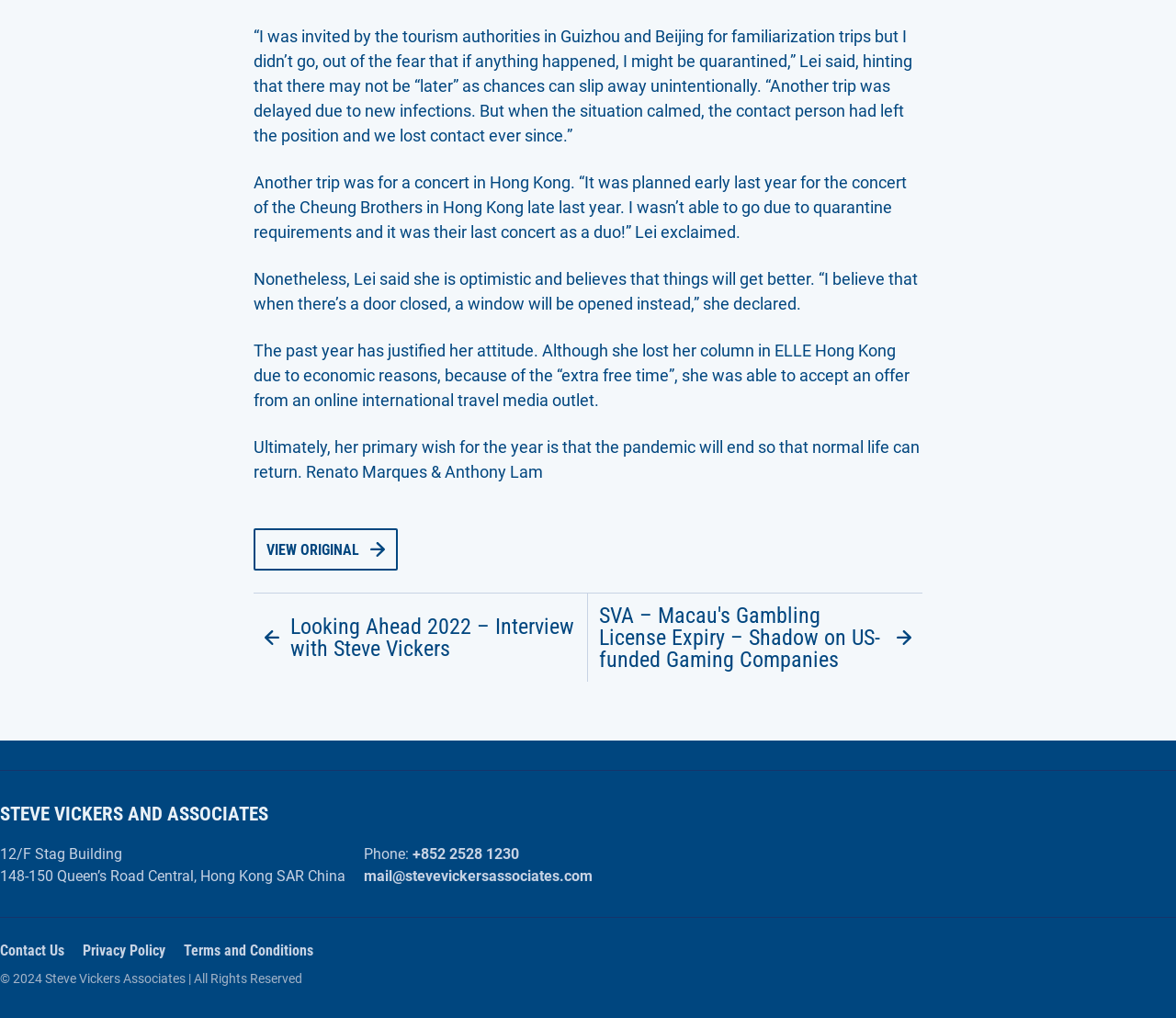Please determine the bounding box coordinates of the element to click in order to execute the following instruction: "Check SVA's address". The coordinates should be four float numbers between 0 and 1, specified as [left, top, right, bottom].

[0.0, 0.831, 0.104, 0.848]